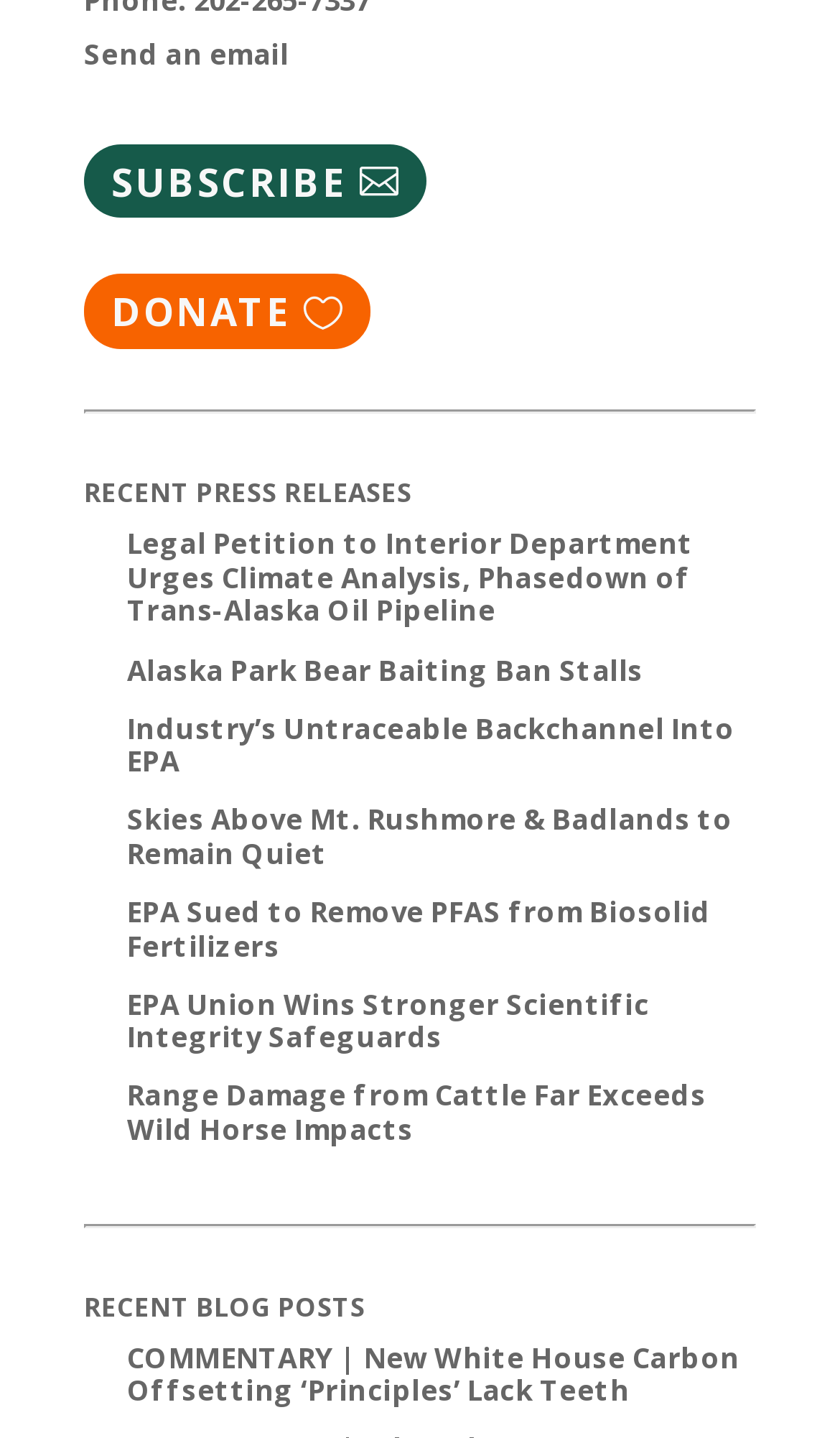Find and provide the bounding box coordinates for the UI element described here: "Industry’s Untraceable Backchannel Into EPA". The coordinates should be given as four float numbers between 0 and 1: [left, top, right, bottom].

[0.151, 0.492, 0.875, 0.543]